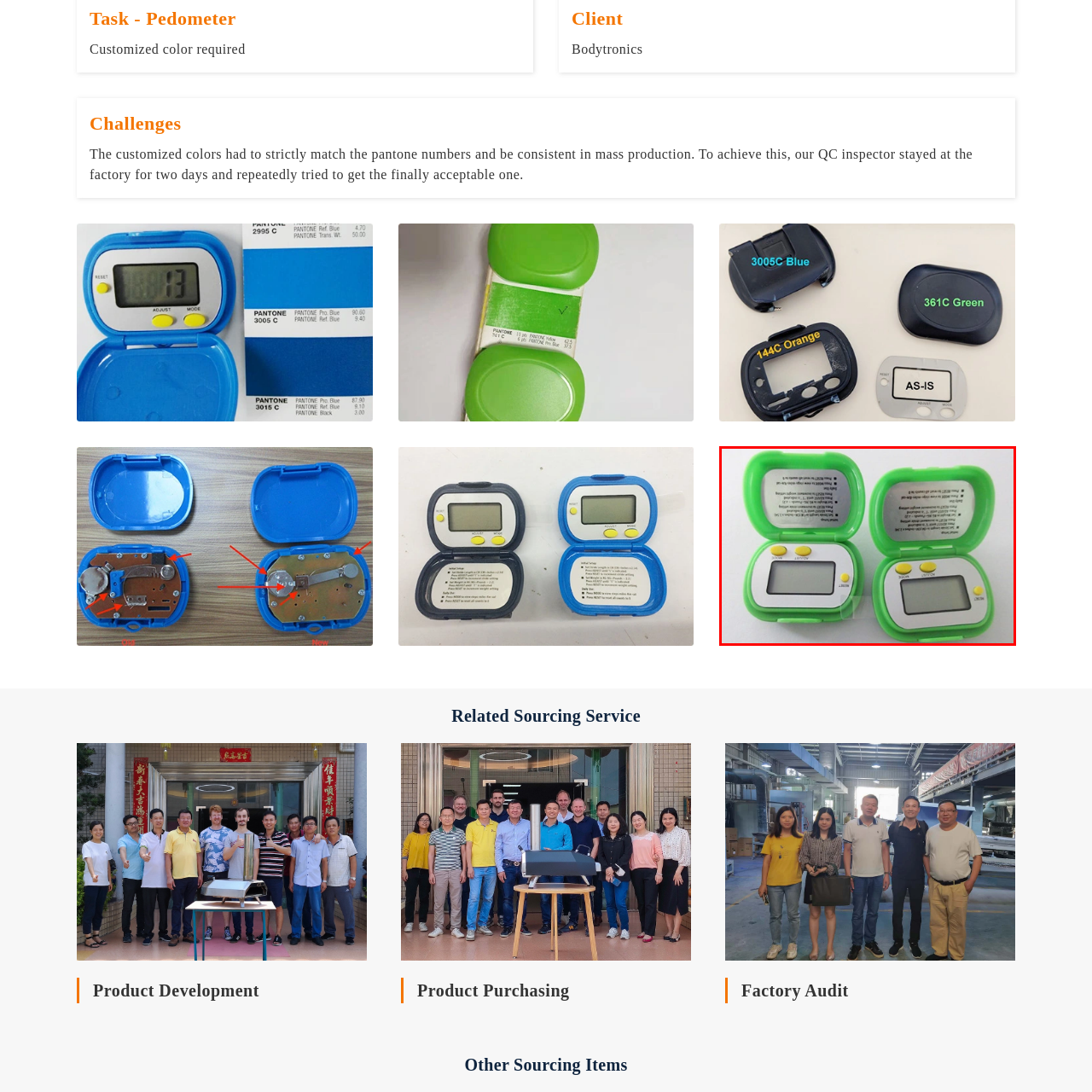What is the purpose of the pedometers? Please look at the image within the red bounding box and provide a one-word or short-phrase answer based on what you see.

Fitness tracking